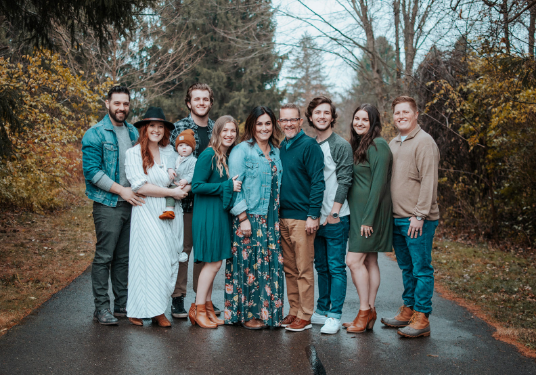Use a single word or phrase to answer the question: What is the atmosphere of the picture?

Tranquil and familial